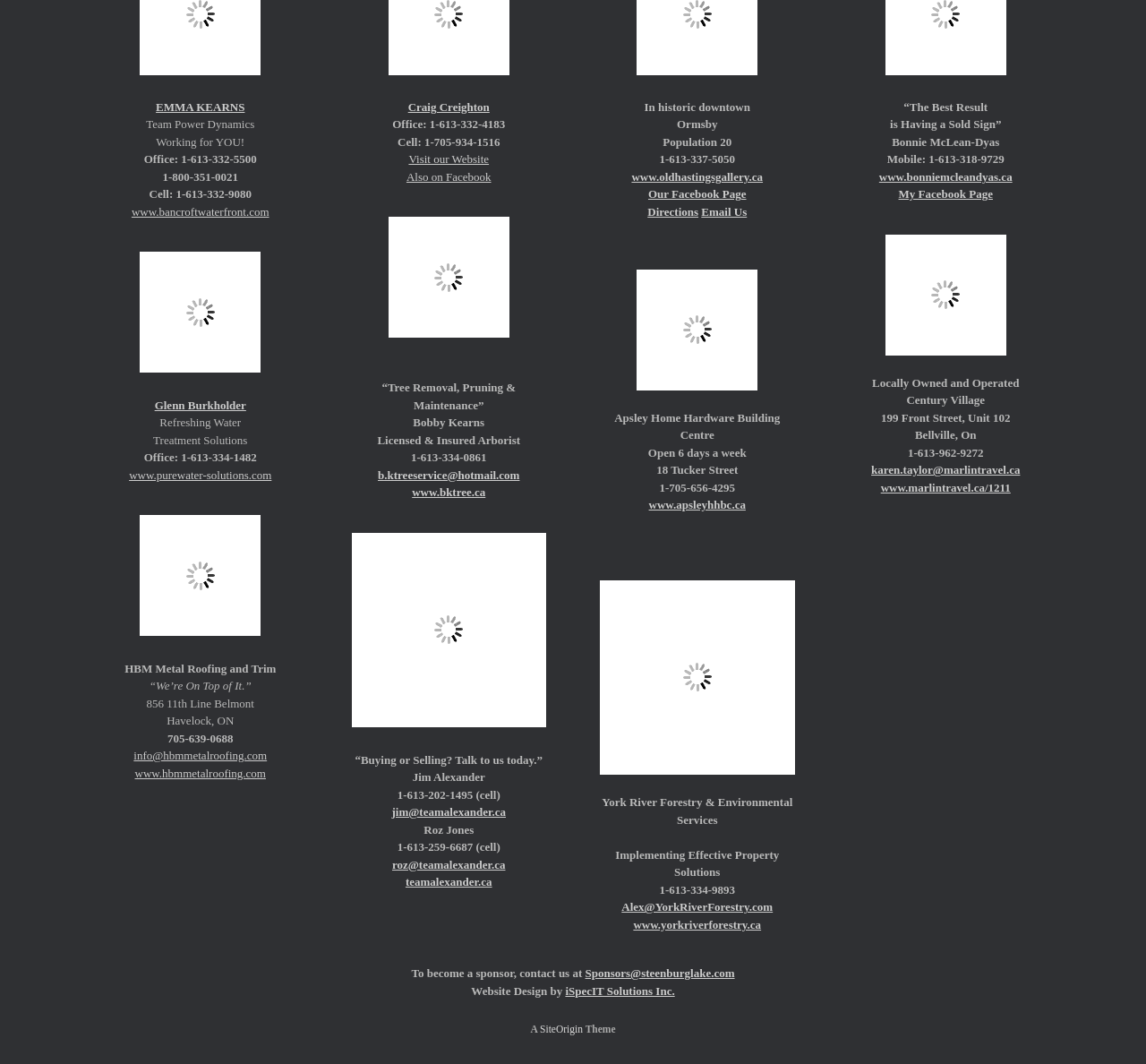Please predict the bounding box coordinates of the element's region where a click is necessary to complete the following instruction: "Email Glenn Burkholder". The coordinates should be represented by four float numbers between 0 and 1, i.e., [left, top, right, bottom].

[0.135, 0.374, 0.215, 0.387]